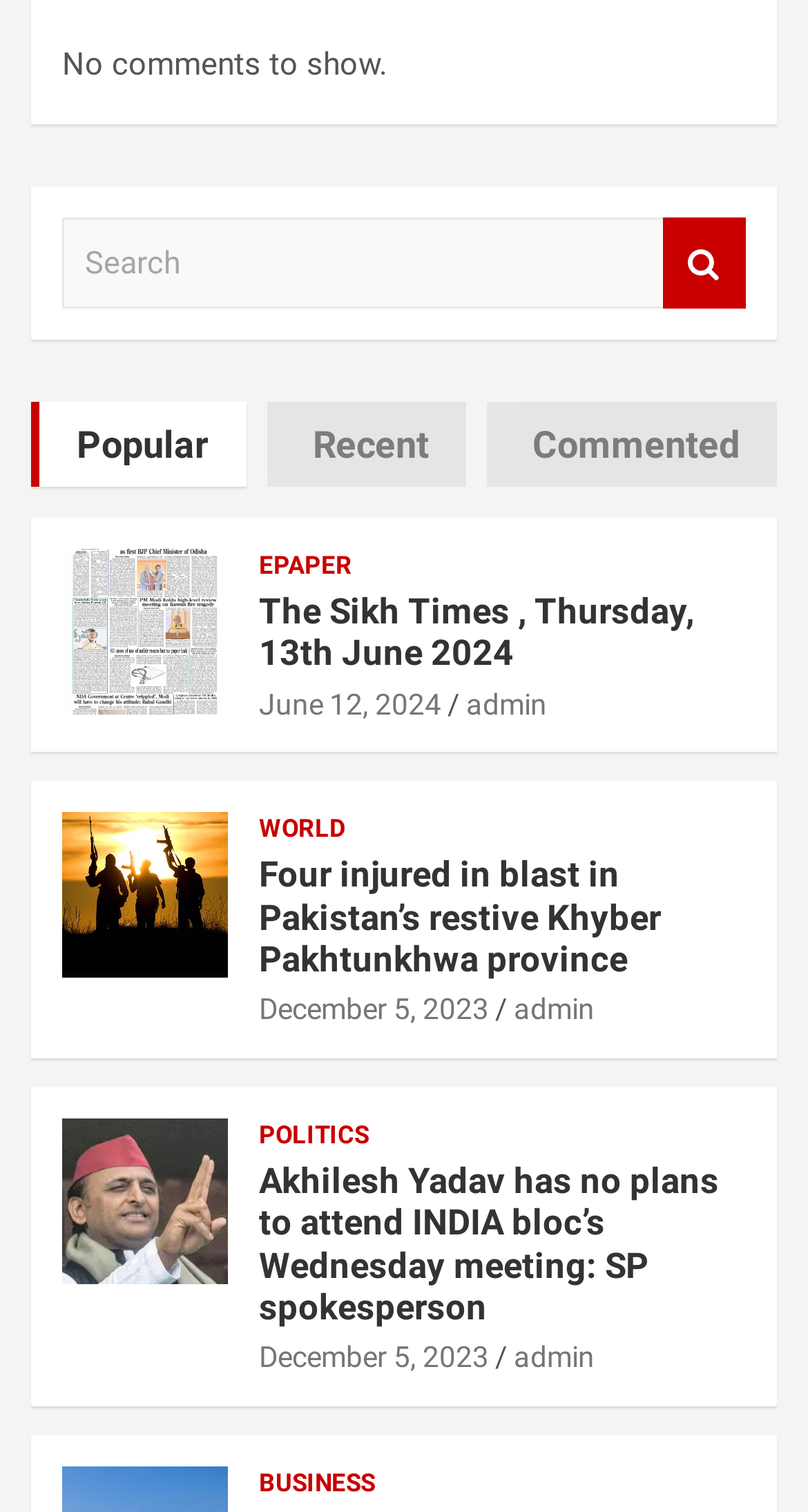What is the category of the third news article?
From the screenshot, supply a one-word or short-phrase answer.

POLITICS